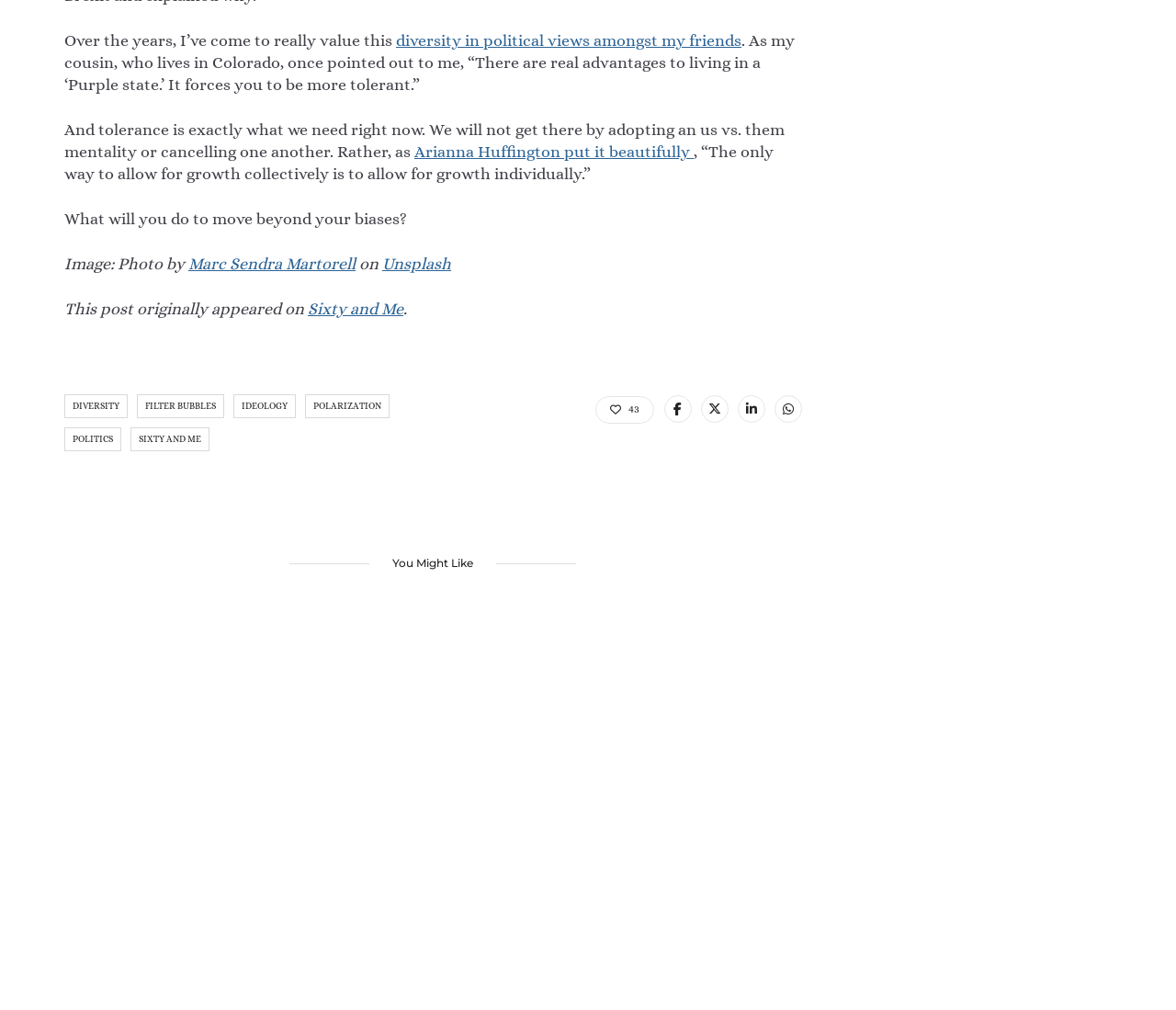Bounding box coordinates are specified in the format (top-left x, top-left y, bottom-right x, bottom-right y). All values are floating point numbers bounded between 0 and 1. Please provide the bounding box coordinate of the region this sentence describes: Arianna Huffington put it beautifully

[0.352, 0.141, 0.59, 0.16]